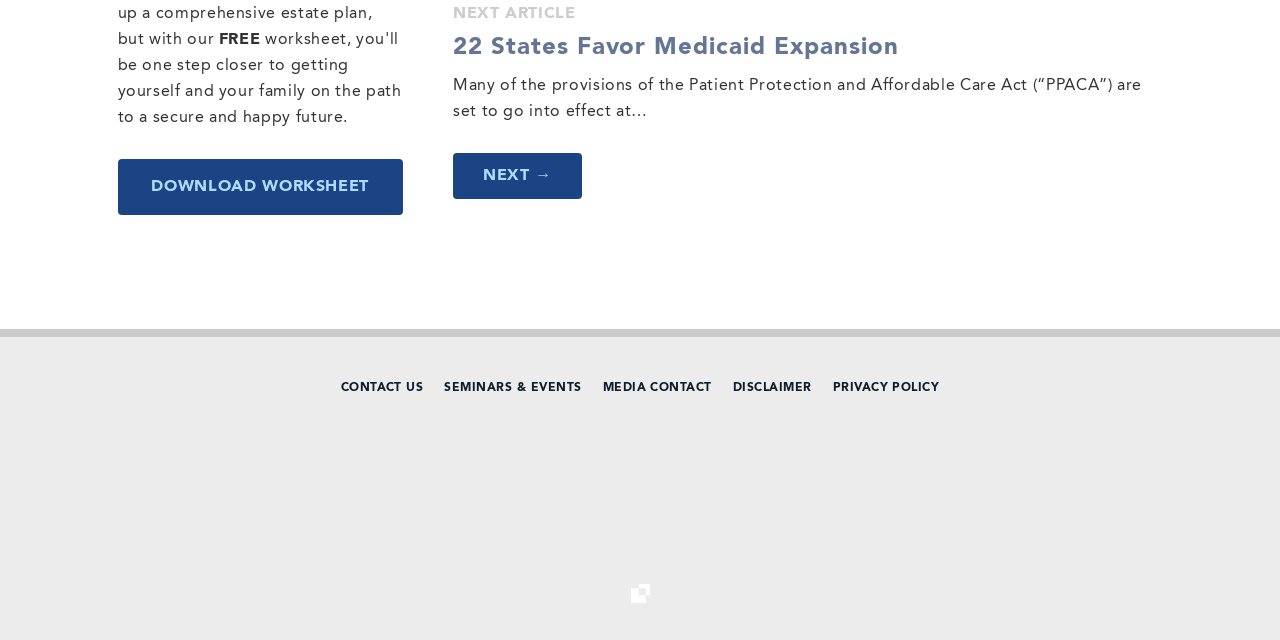Determine the coordinates of the bounding box for the clickable area needed to execute this instruction: "contact us".

[0.266, 0.597, 0.331, 0.616]